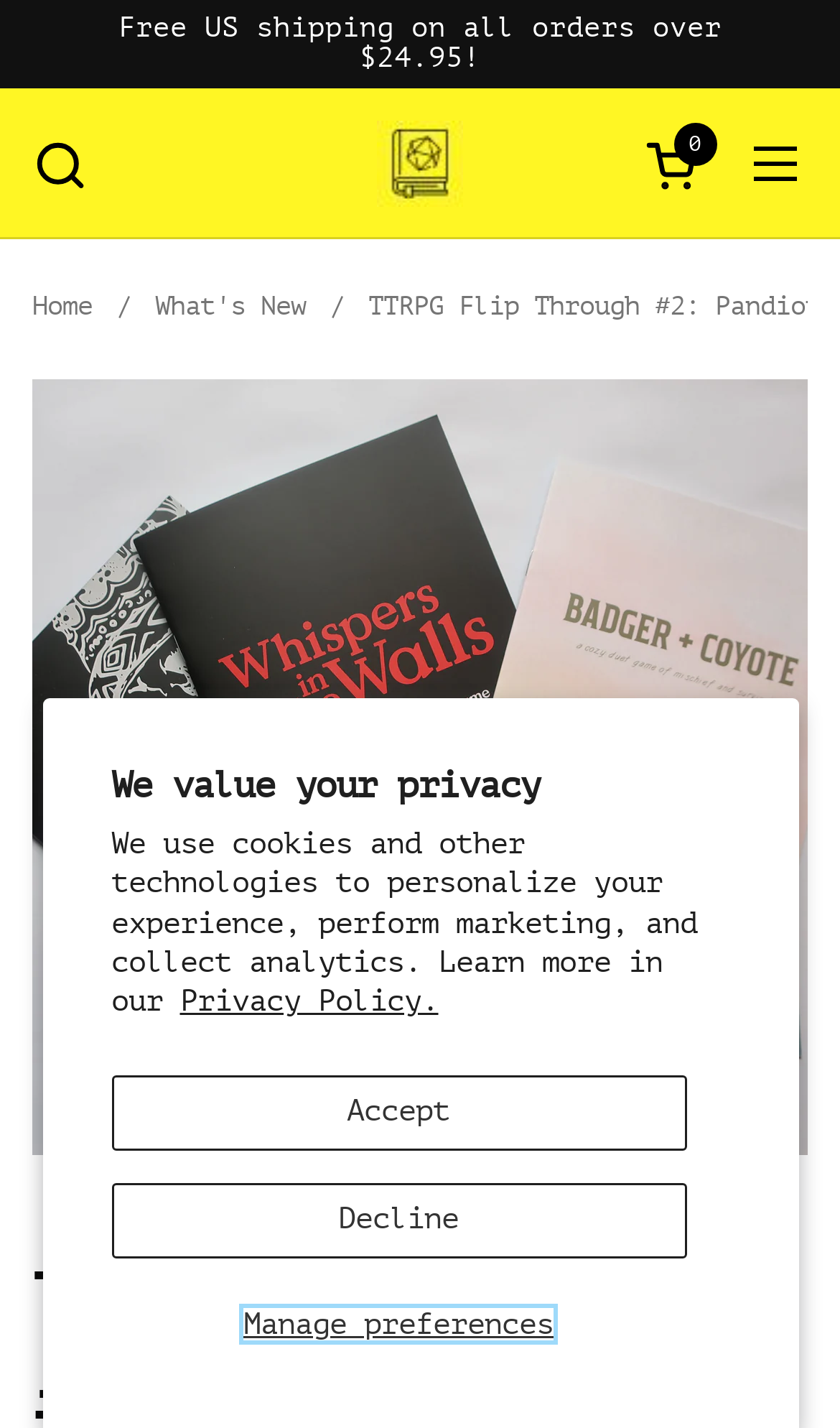Identify the bounding box coordinates of the element that should be clicked to fulfill this task: "Open menu". The coordinates should be provided as four float numbers between 0 and 1, i.e., [left, top, right, bottom].

[0.872, 0.085, 0.974, 0.145]